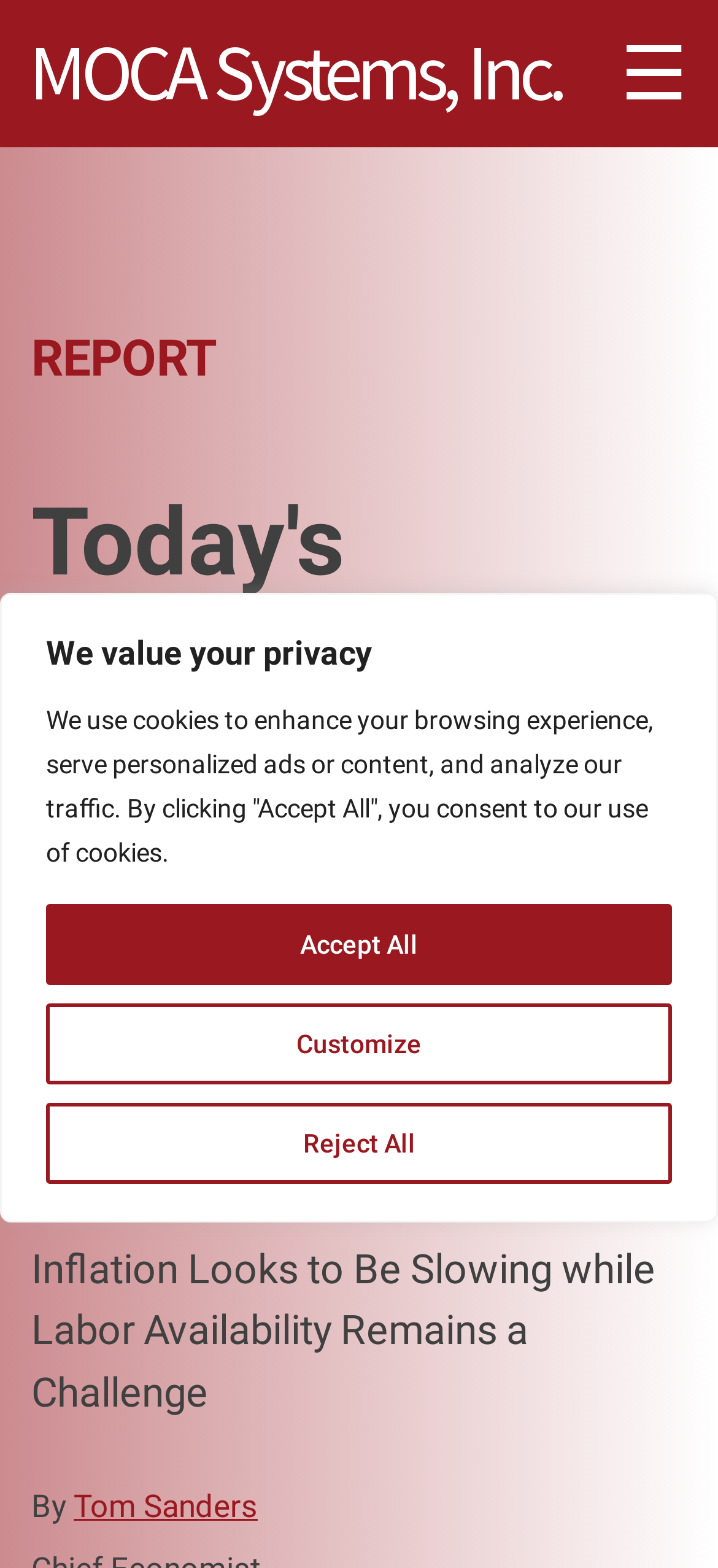Produce an extensive caption that describes everything on the webpage.

The webpage is titled "Today's Construction Economy Report – Q1 2023" and is presented by MOCA Systems, Inc. At the top of the page, there is a privacy notice that spans the entire width, informing users about the use of cookies and providing options to customize, reject, or accept all cookies. 

Below the privacy notice, the MOCA Systems, Inc. logo is displayed, which is also a link. To the right of the logo, there is a hamburger menu button, represented by the symbol "☰", which controls the primary menu.

The main content of the page is divided into sections. The first section has a heading that reads "Today's Construction Economy Report – Q1 2023" and takes up most of the width. Below this heading, there is a subheading that states "Inflation Looks to Be Slowing while Labor Availability Remains a Challenge". 

At the bottom of the page, there is an author credit that reads "By Tom Sanders", with Tom Sanders being a link. The report appears to be written by Tom Sanders, who is the Chief Economist at MOCA Systems, Inc.